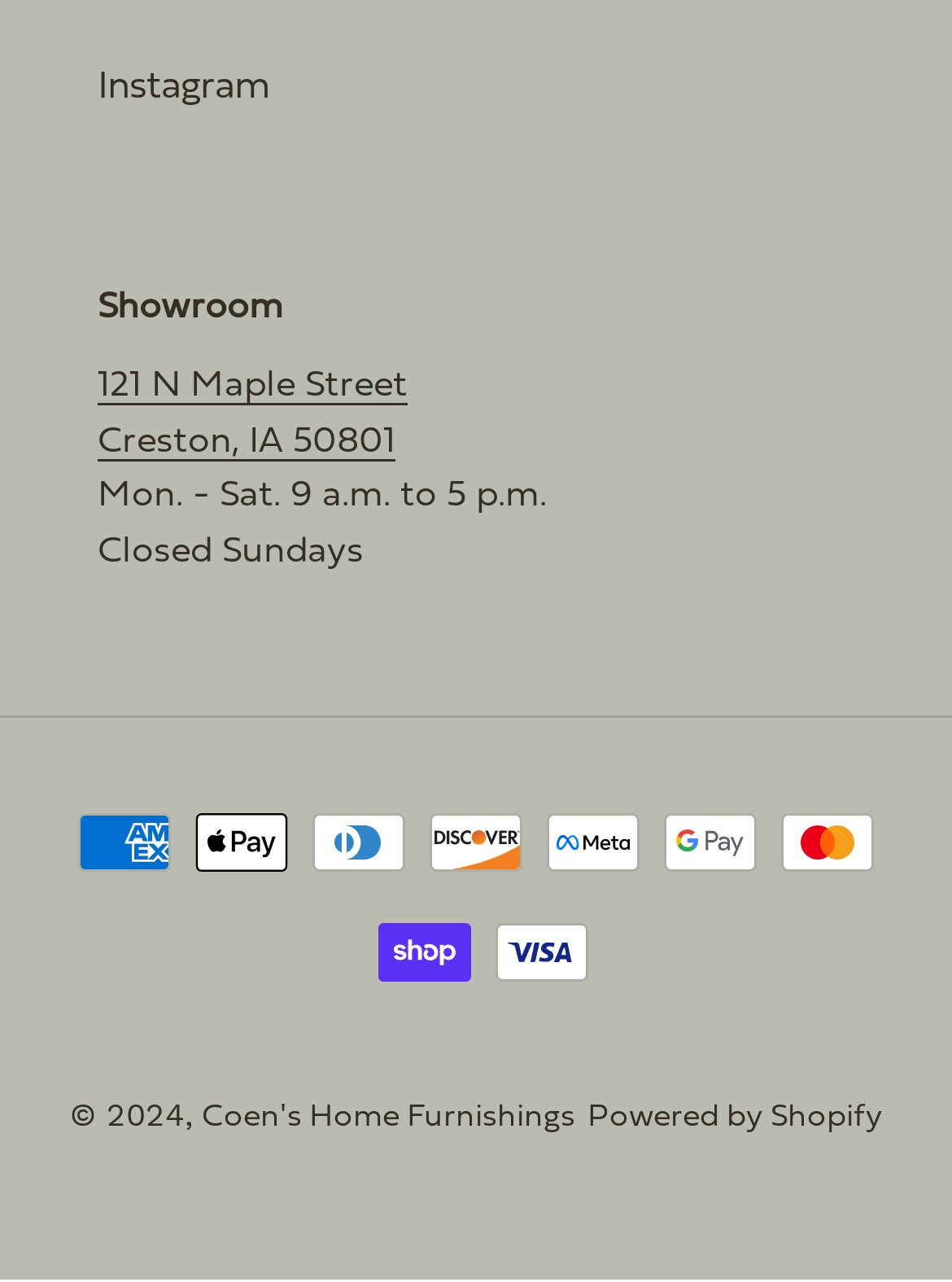Answer the question below in one word or phrase:
What year is the copyright of Coen's Home Furnishings?

2024